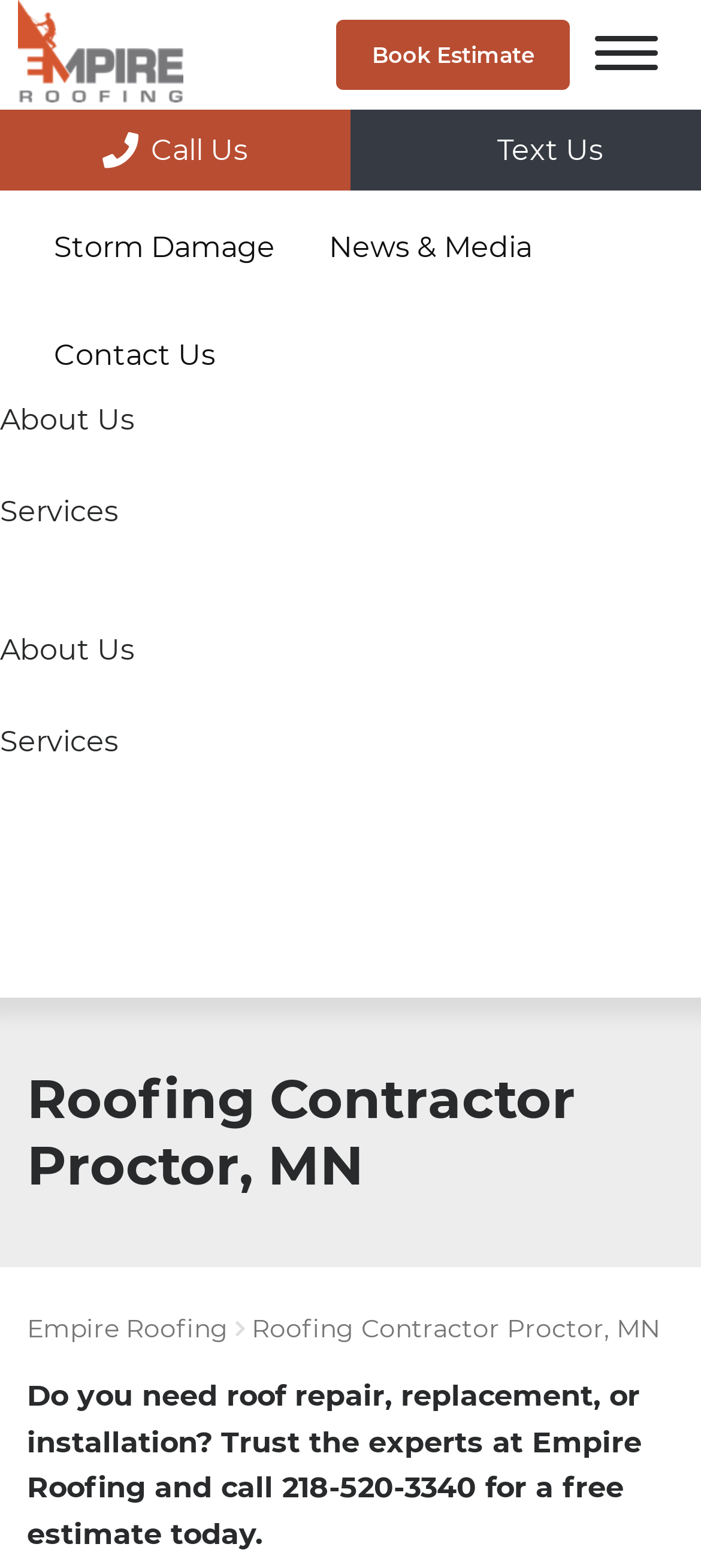Please provide a brief answer to the question using only one word or phrase: 
What services does the company provide?

Roofing services